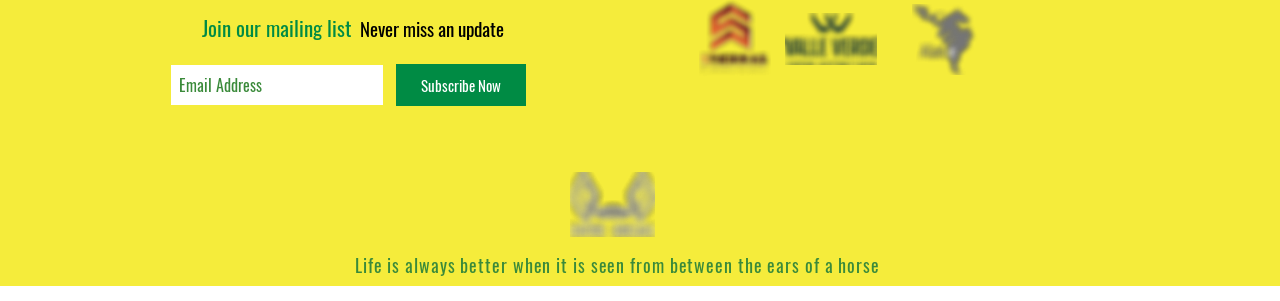Extract the bounding box coordinates of the UI element described: "aria-label="Email Address" name="email" placeholder="Email Address"". Provide the coordinates in the format [left, top, right, bottom] with values ranging from 0 to 1.

[0.133, 0.213, 0.3, 0.352]